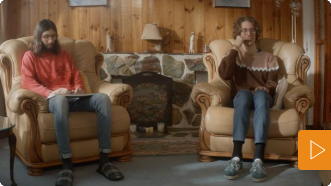Carefully examine the image and provide an in-depth answer to the question: What is the purpose of the play button in the lower right corner?

The presence of a play button in the lower right corner suggests that this image is part of a video segment, and clicking on it would play the video.